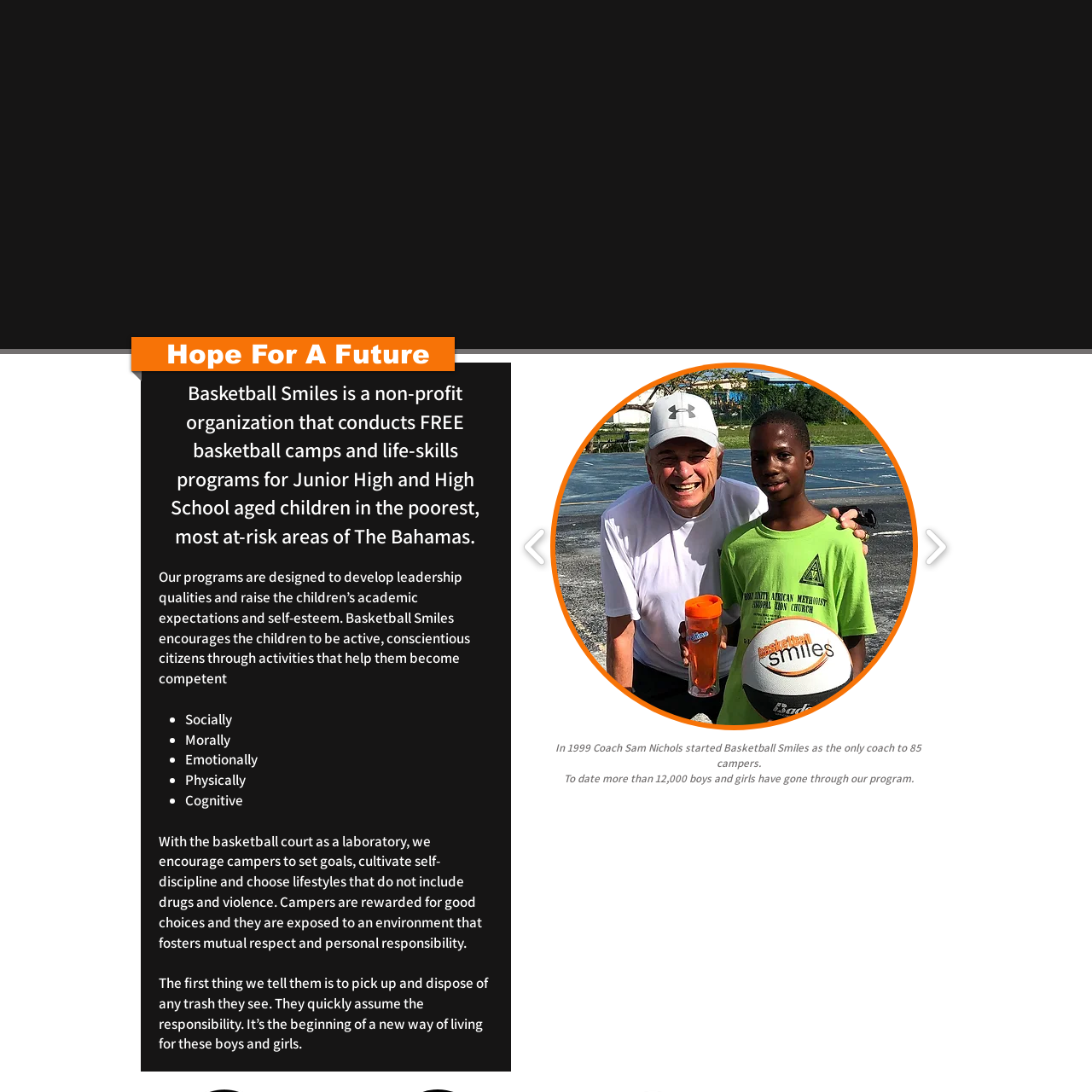Focus on the content within the red box and provide a succinct answer to this question using just one word or phrase: 
In which year was the 'Basketball Smiles' program founded?

1999